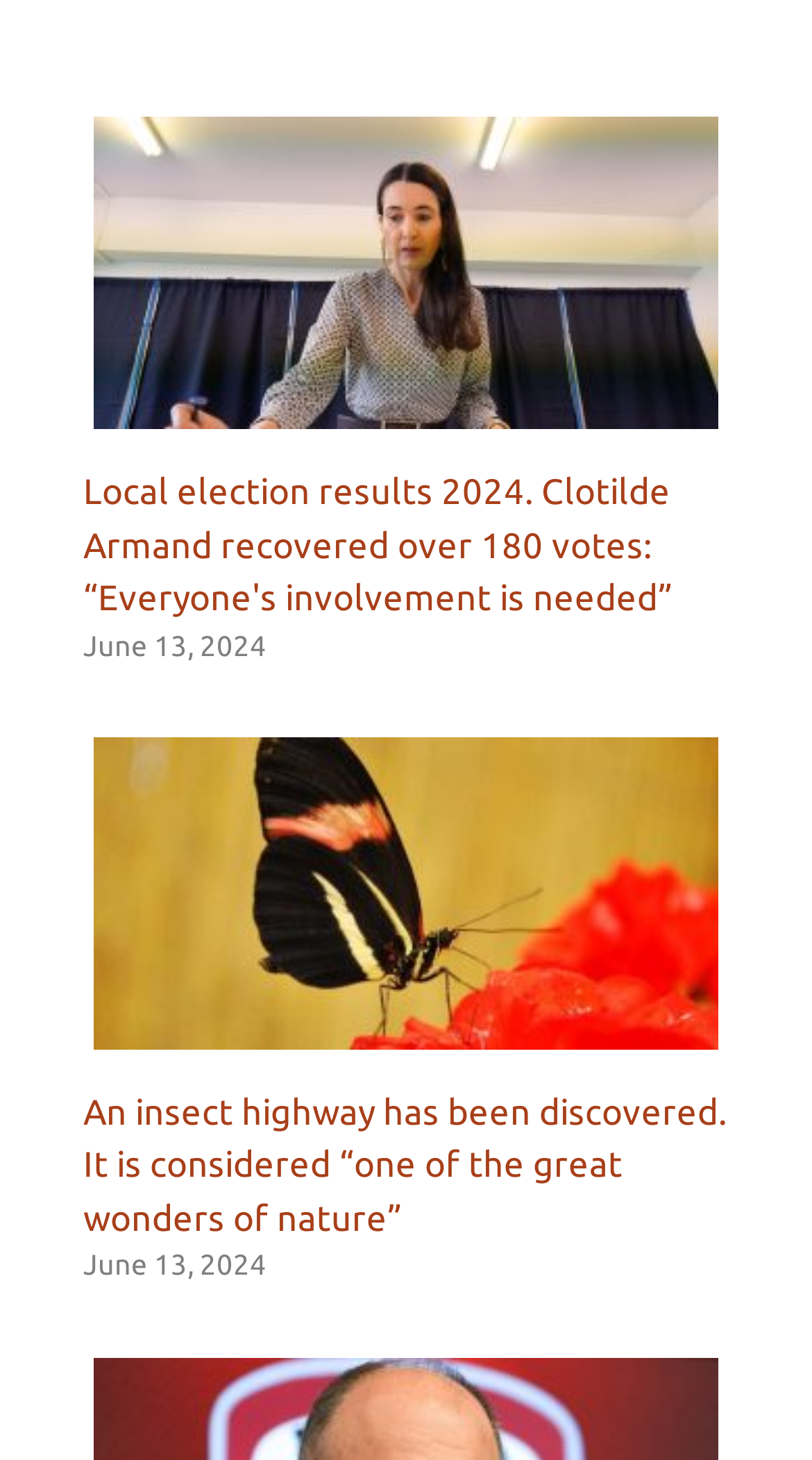Refer to the image and provide a thorough answer to this question:
What is the subject of the image in the second article?

The subject of the image in the second article is an insect highway, as indicated by the image description 'An insect highway has been discovered. It is considered “one of the great wonders of nature”'.